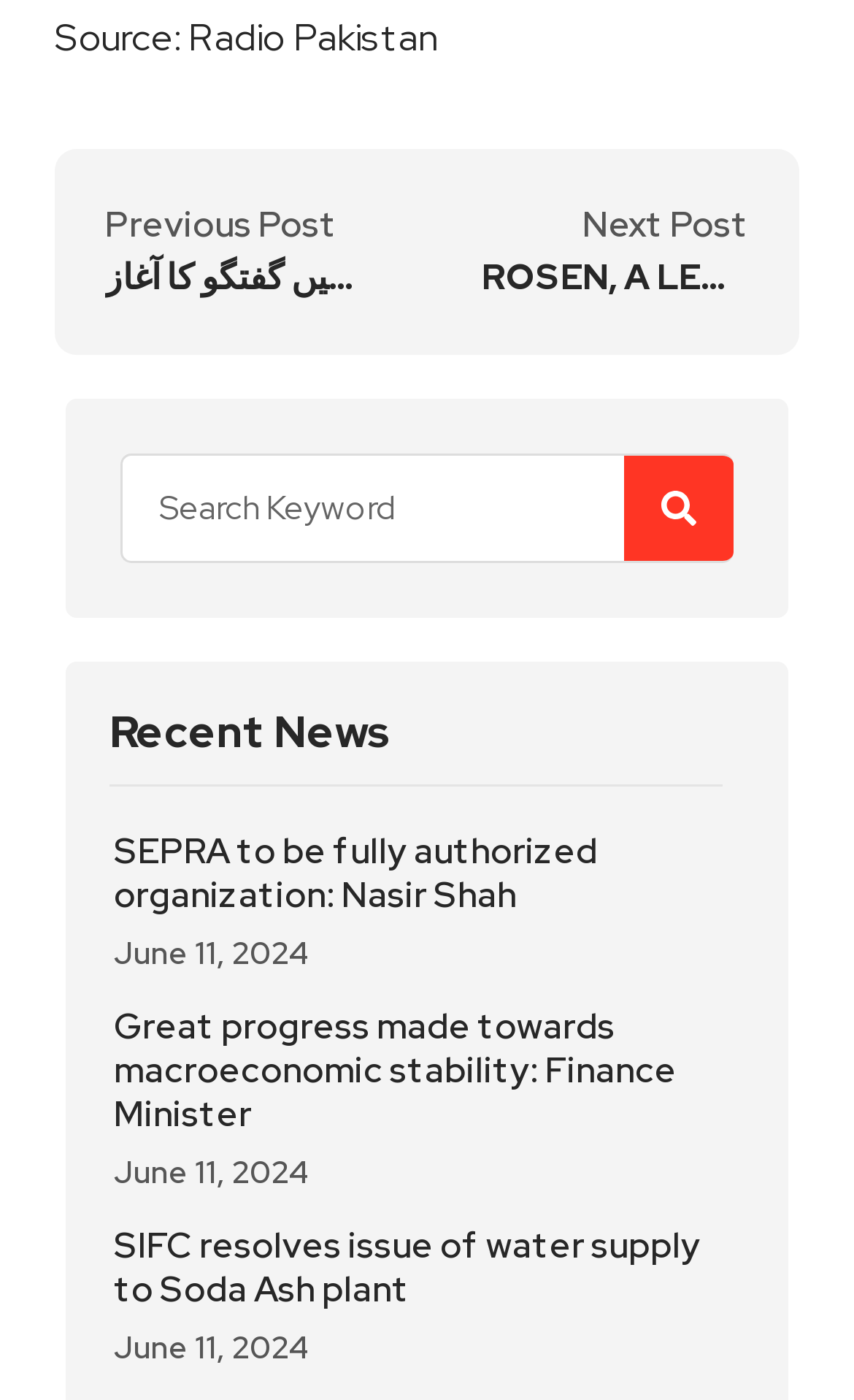Who is the finance minister mentioned in the news?
Please respond to the question with a detailed and well-explained answer.

The news article mentions 'Finance Minister' but does not specify the name of the finance minister, indicating that the article is referring to a general title rather than a specific person.